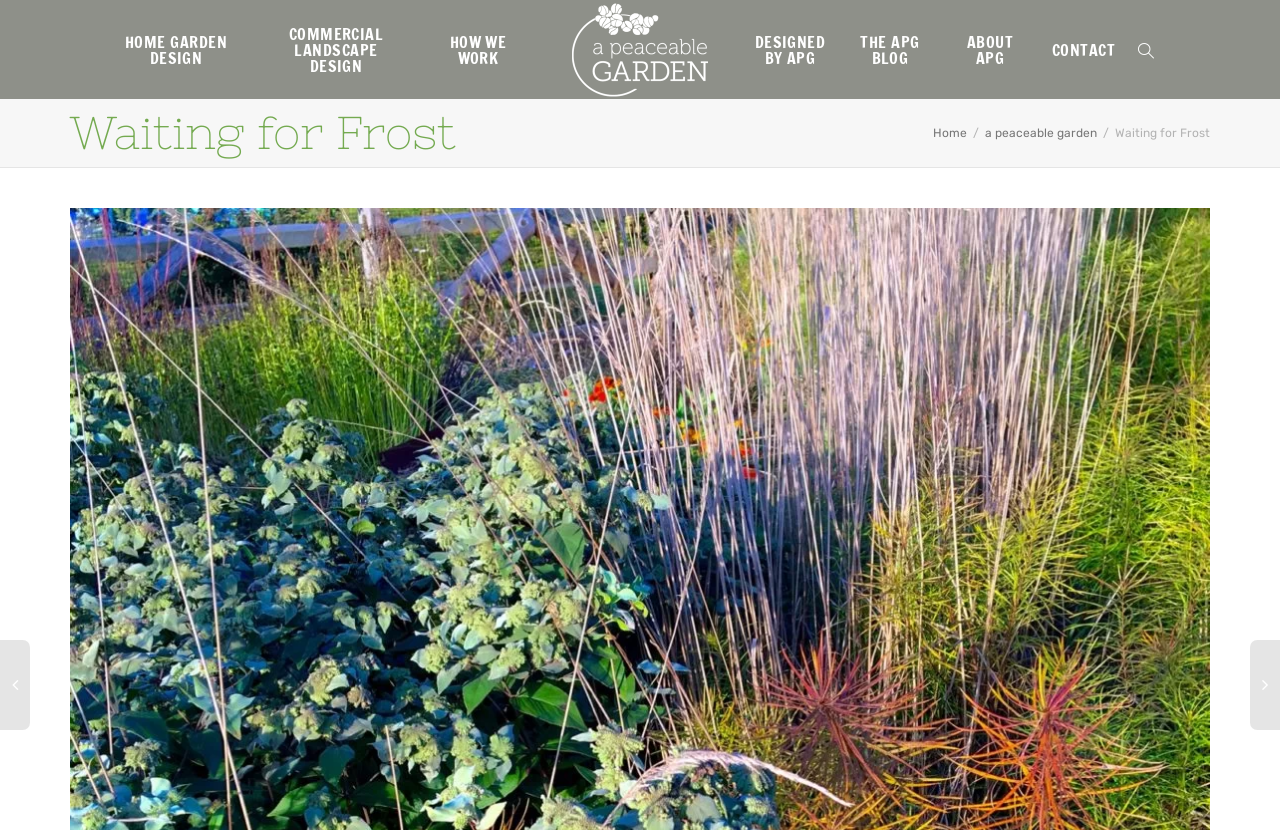Using the webpage screenshot, find the UI element described by Contact. Provide the bounding box coordinates in the format (top-left x, top-left y, bottom-right x, bottom-right y), ensuring all values are floating point numbers between 0 and 1.

[0.822, 0.051, 0.871, 0.07]